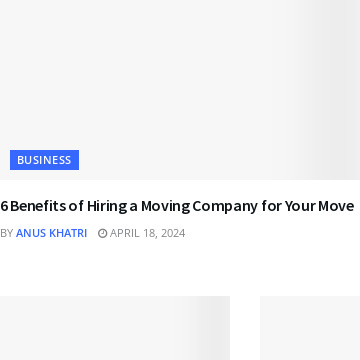When was the blog post published?
Refer to the screenshot and deliver a thorough answer to the question presented.

The publication date of the blog post is mentioned in the caption as 'April 18, 2024', which indicates when the article was published.